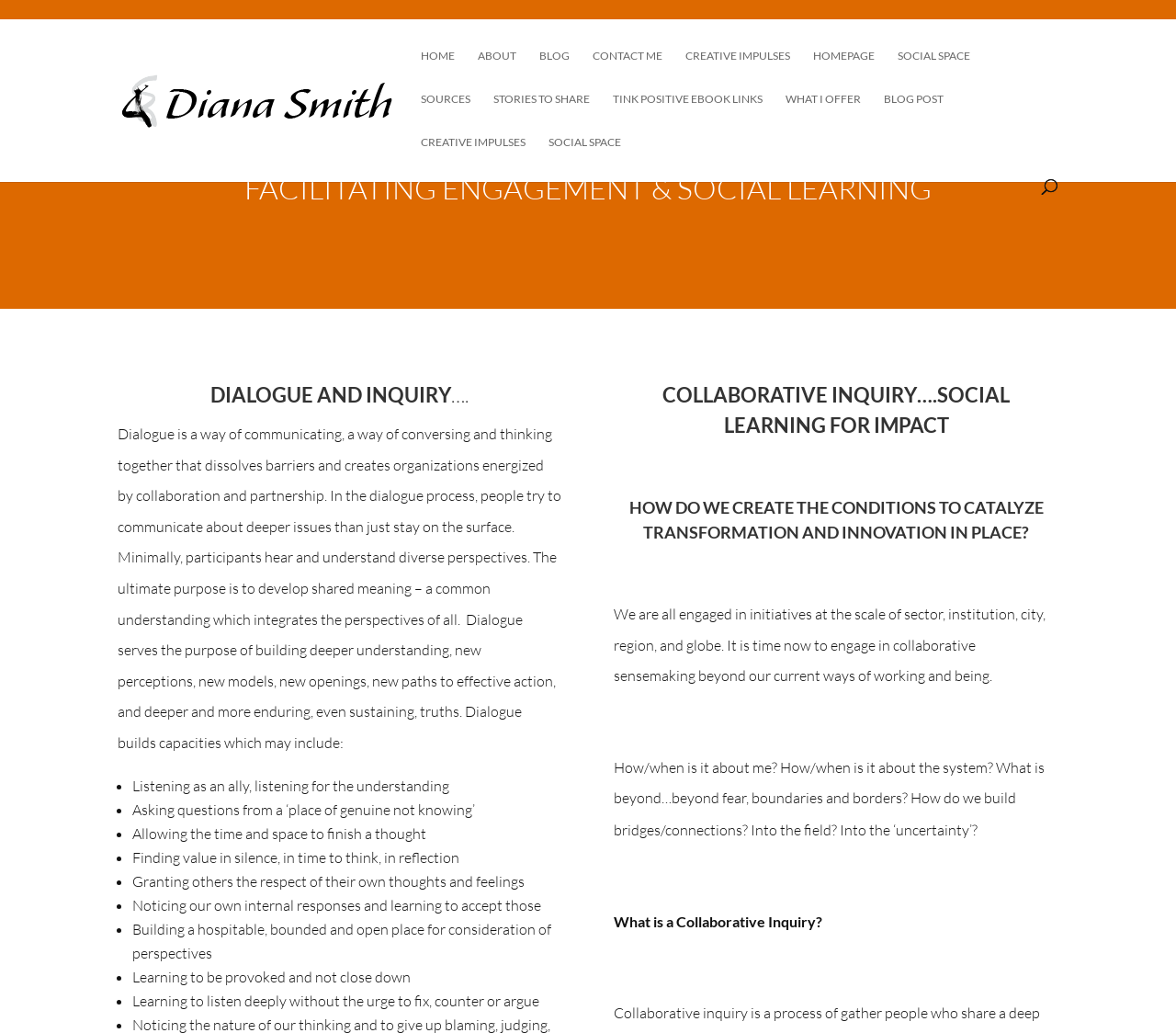Determine the bounding box coordinates of the clickable element necessary to fulfill the instruction: "Search for something". Provide the coordinates as four float numbers within the 0 to 1 range, i.e., [left, top, right, bottom].

[0.1, 0.019, 0.9, 0.02]